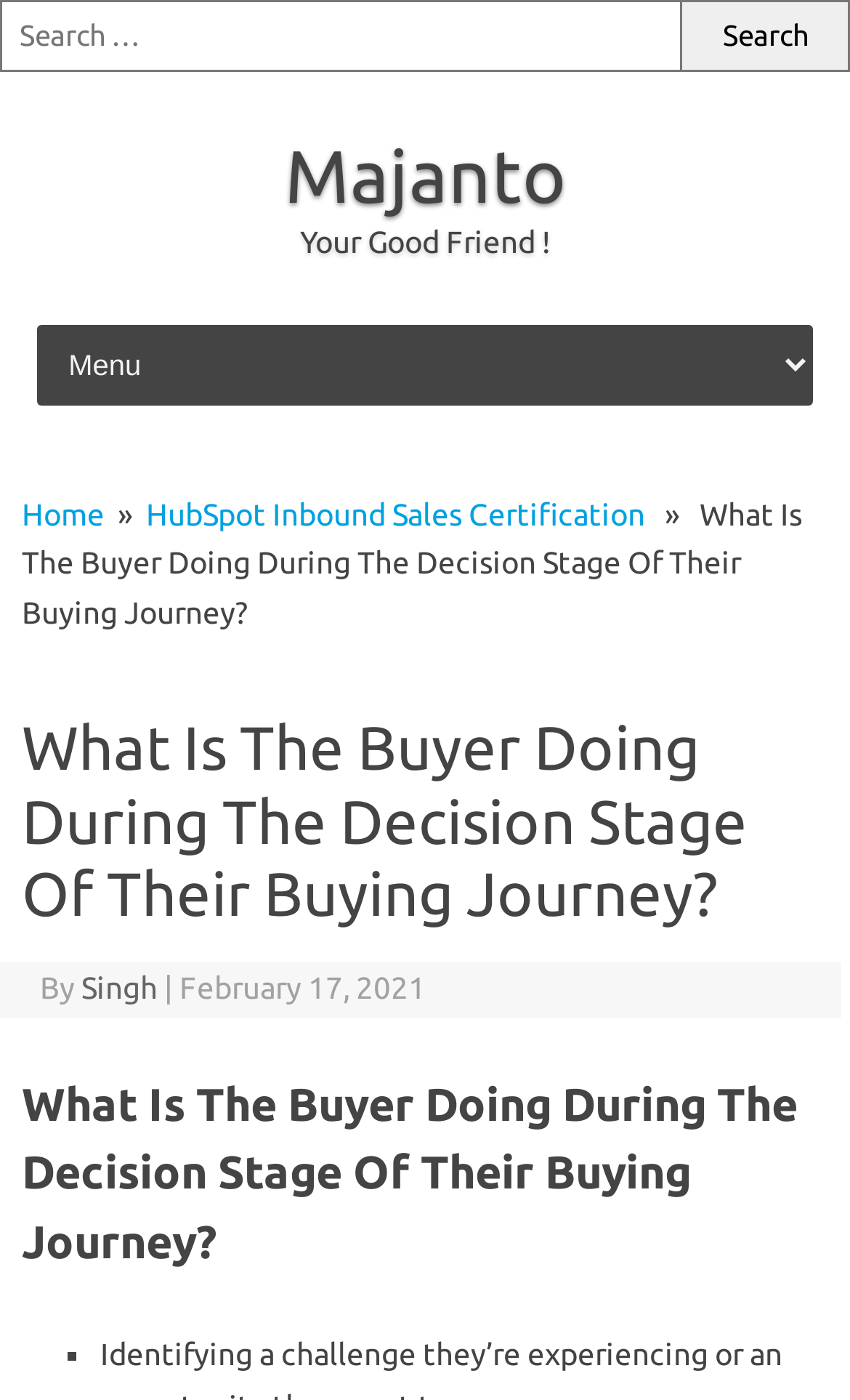Detail the features and information presented on the webpage.

The webpage is about the decision stage of a buyer's buying journey, as indicated by the title "What Is The Buyer Doing During The Decision Stage Of Their Buying Journey?" at the top of the page. 

At the very top of the page, there is a search bar with a search box and a search button, spanning almost the entire width of the page. Below the search bar, there is a link to "Majanto" and a static text "Your Good Friend!".

On the left side of the page, there is a menu with a link to "Skip to content" and a combobox. Below the menu, there are navigation links, including "Home", "HubSpot Inbound Sales Certification", and the current page "What Is The Buyer Doing During The Decision Stage Of Their Buying Journey?".

The main content of the page is divided into two sections. The first section has a heading with the same title as the page, followed by the author's name "Singh" and the publication date "February 17, 2021". The second section has another heading with the same title, but it appears to be a continuation of the content.

At the very bottom of the page, there is a list marker "■", which may indicate the start of a list or a series of points related to the topic.